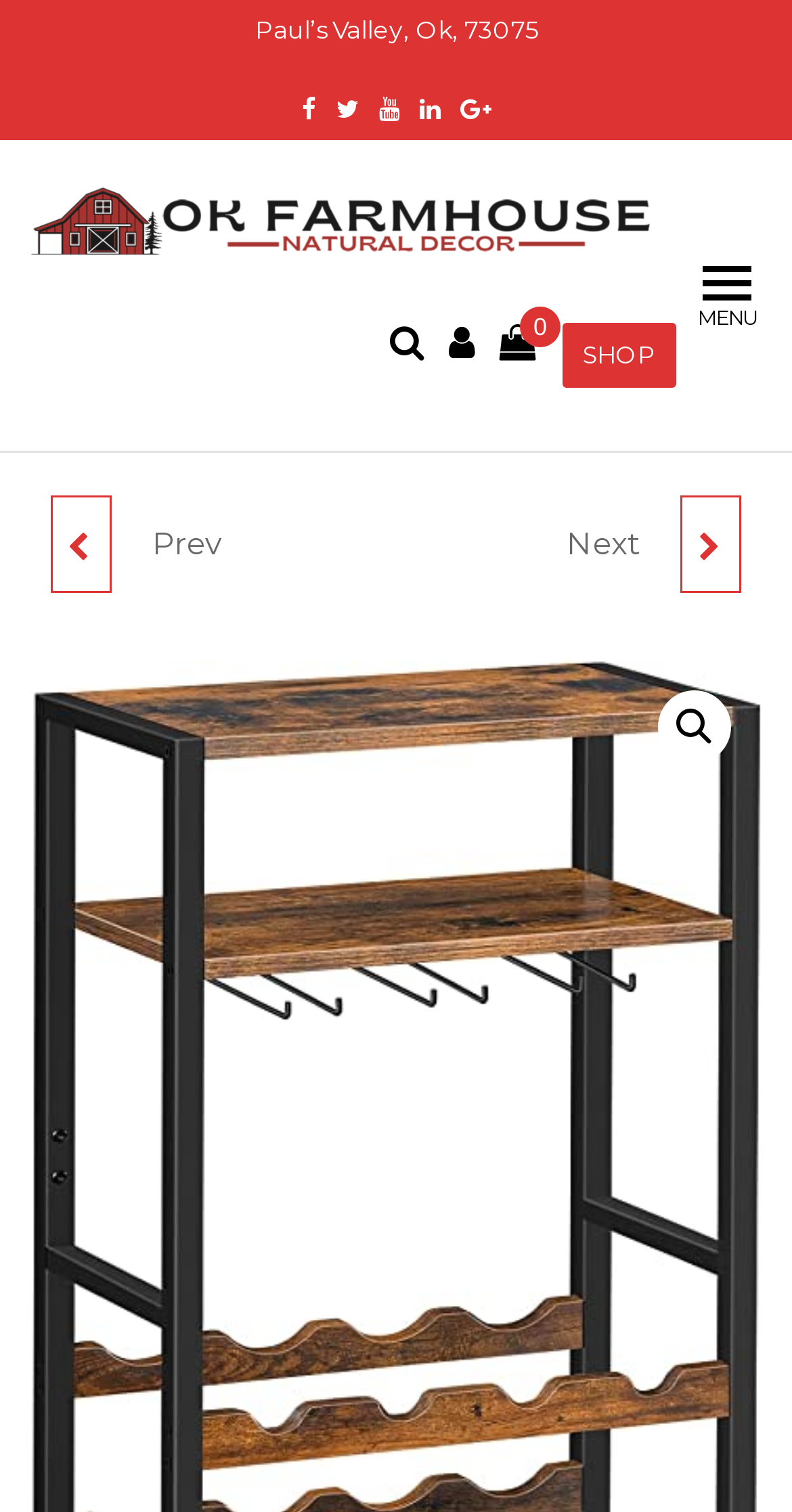Locate the bounding box coordinates of the area to click to fulfill this instruction: "Go to SHOP". The bounding box should be presented as four float numbers between 0 and 1, in the order [left, top, right, bottom].

[0.708, 0.212, 0.856, 0.257]